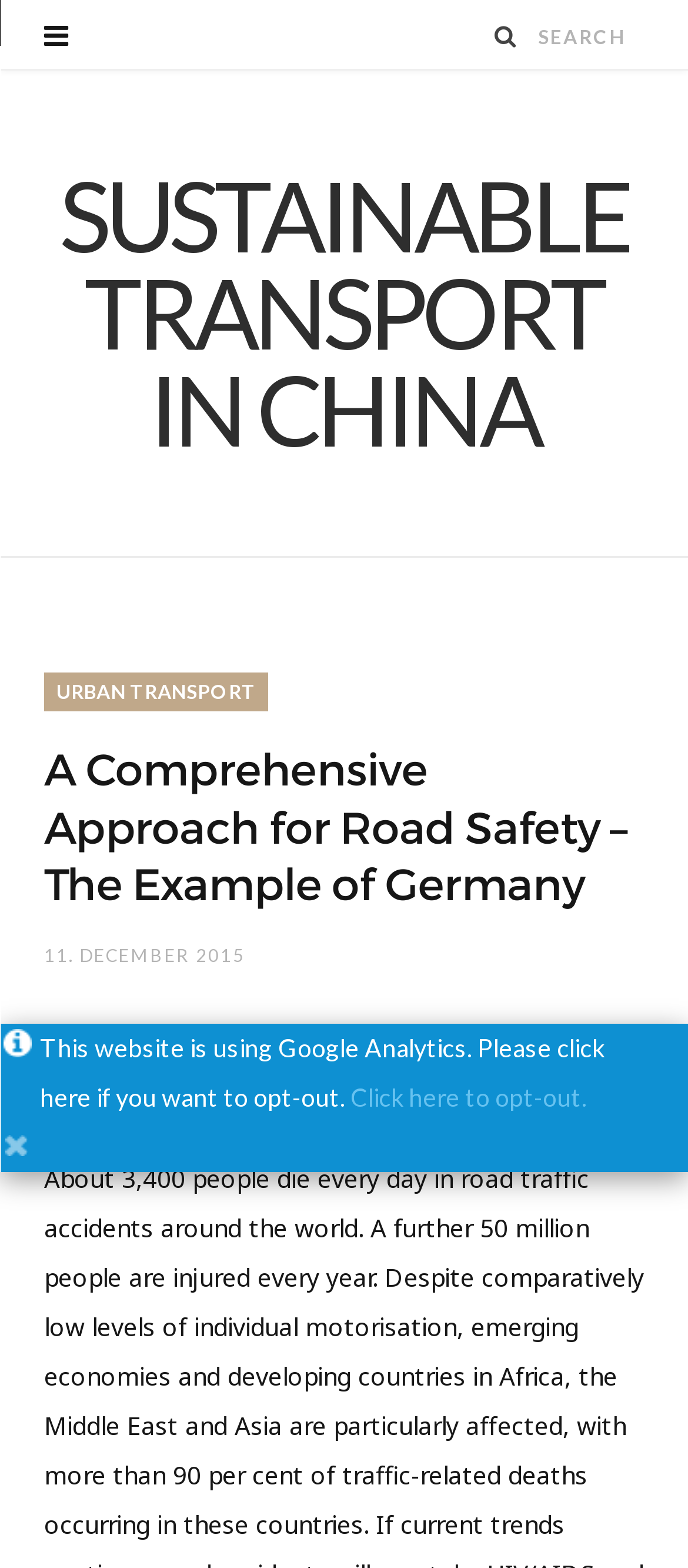How many links are there in the top section of the webpage?
Your answer should be a single word or phrase derived from the screenshot.

4